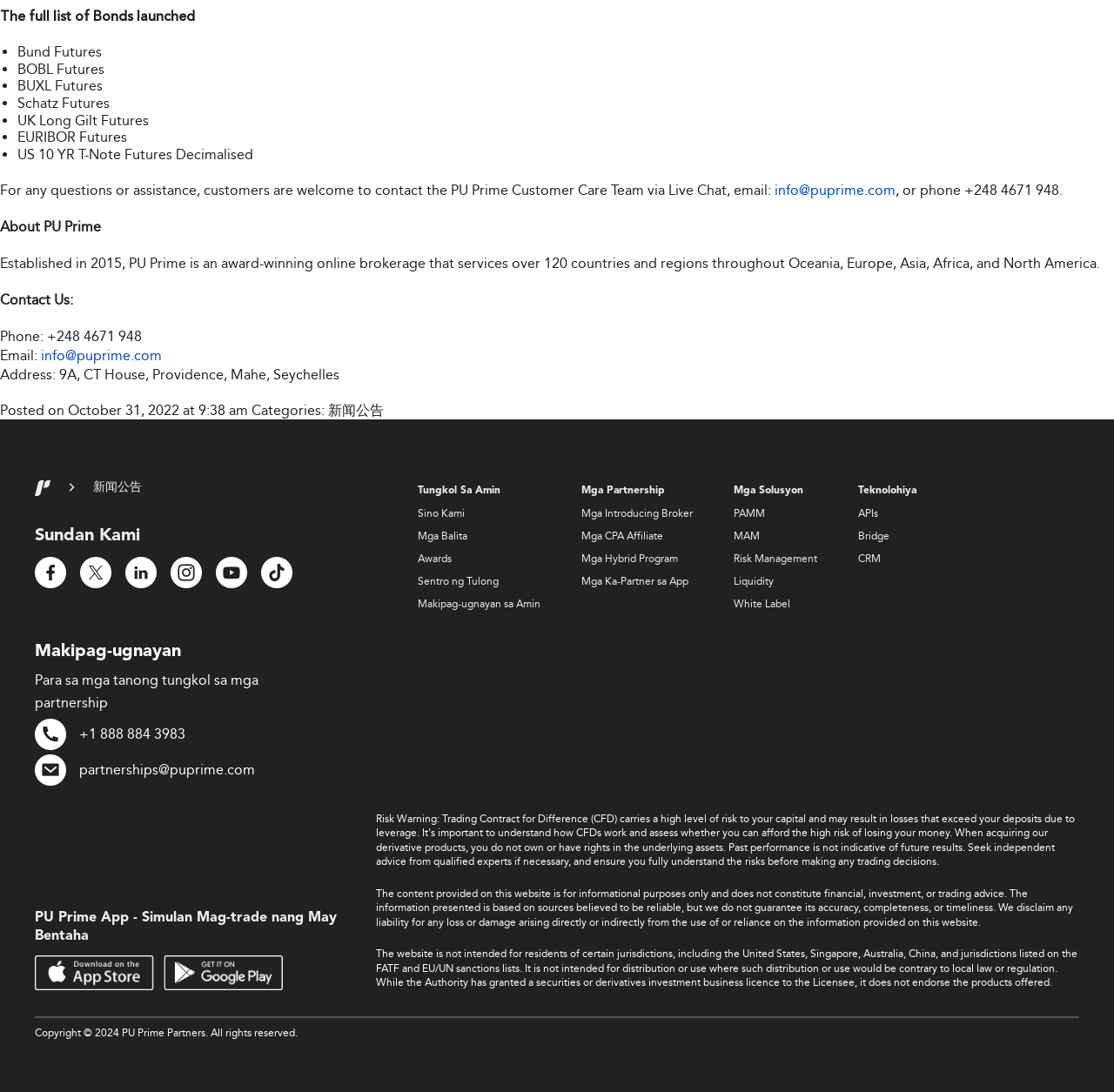From the element description Mga Partnership, predict the bounding box coordinates of the UI element. The coordinates must be specified in the format (top-left x, top-left y, bottom-right x, bottom-right y) and should be within the 0 to 1 range.

[0.522, 0.443, 0.597, 0.455]